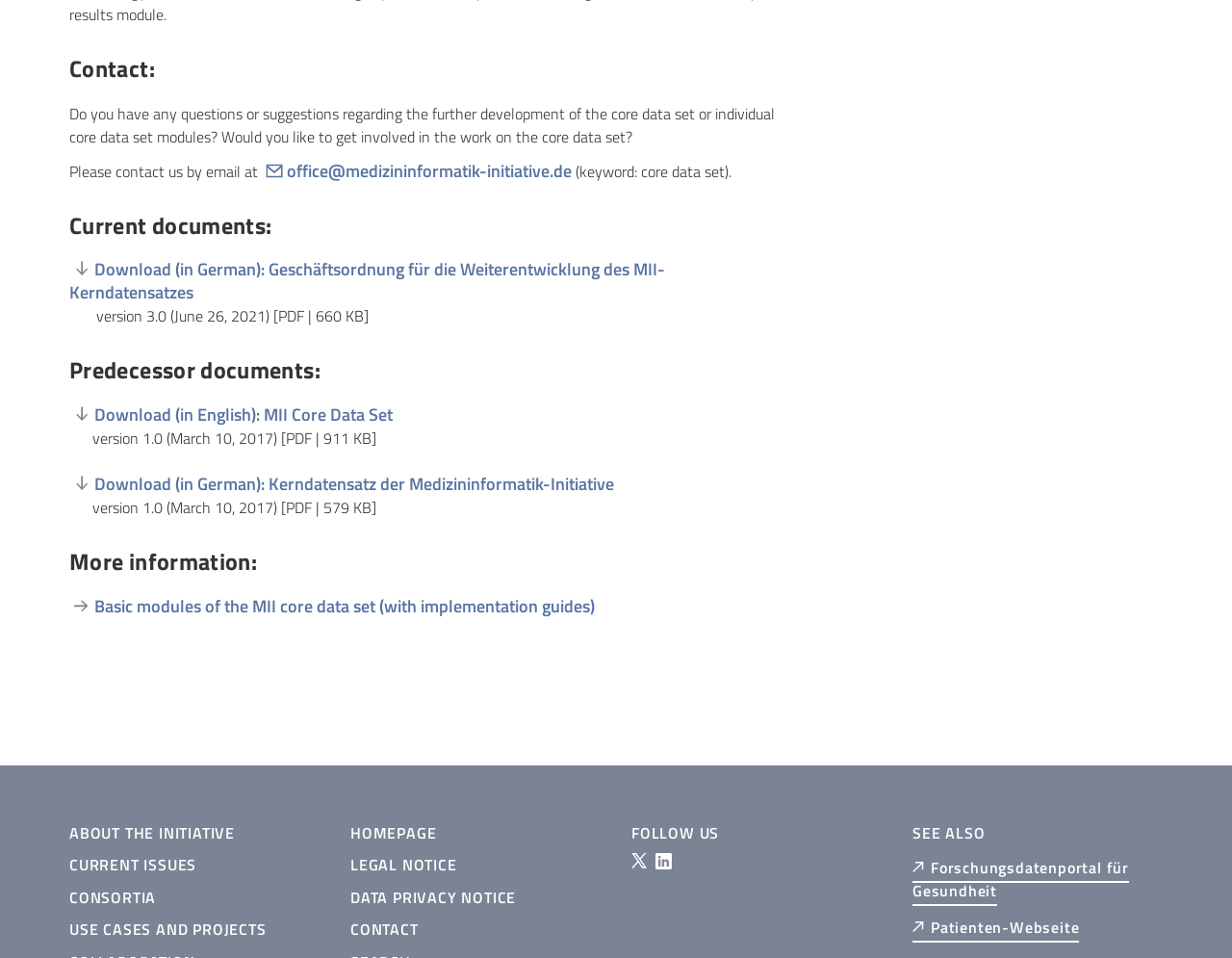Answer the following inquiry with a single word or phrase:
What is the name of the initiative's research data portal?

Forschungsdatenportal für Gesundheit